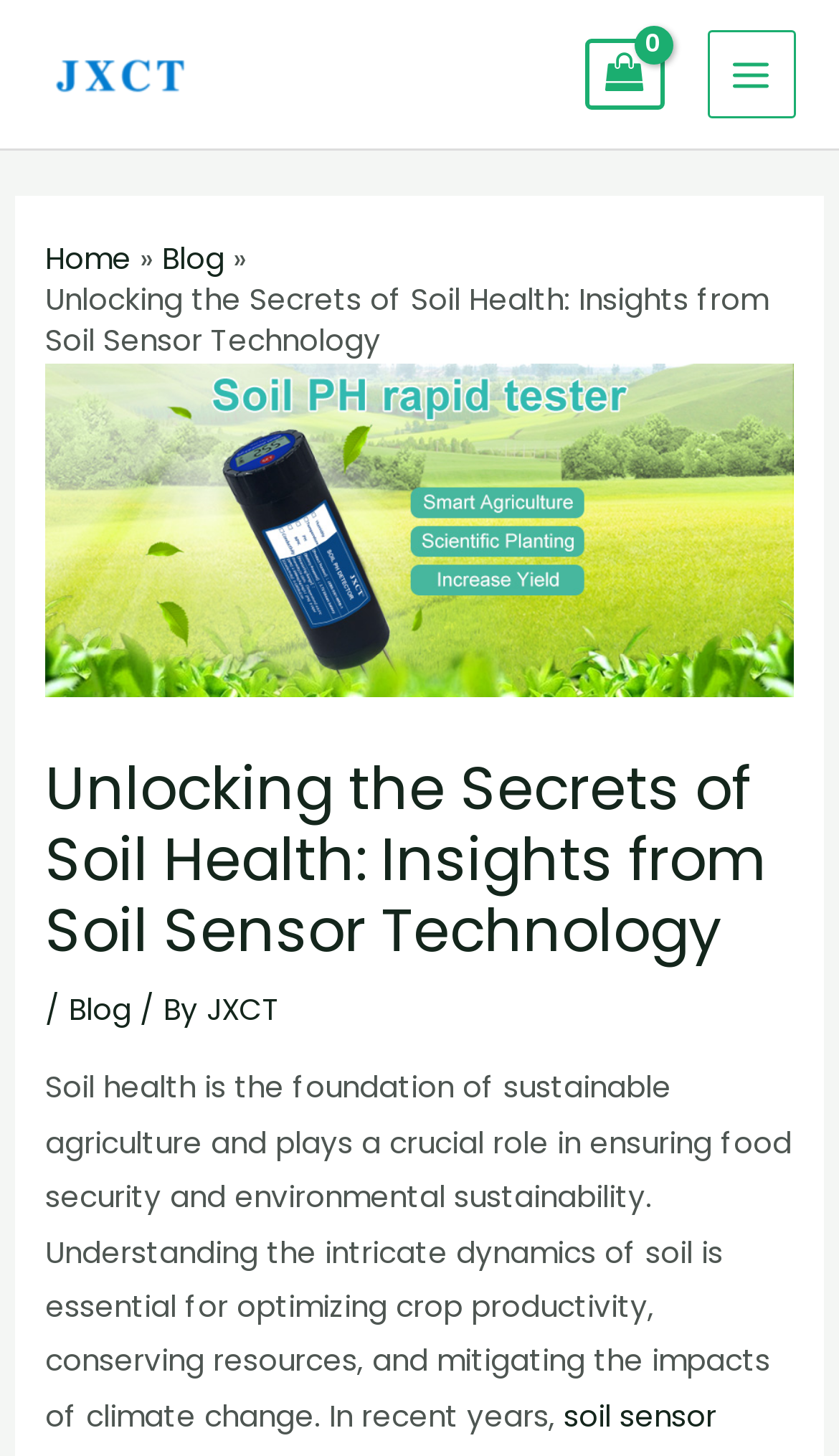Answer in one word or a short phrase: 
What is the author of the article?

Not mentioned